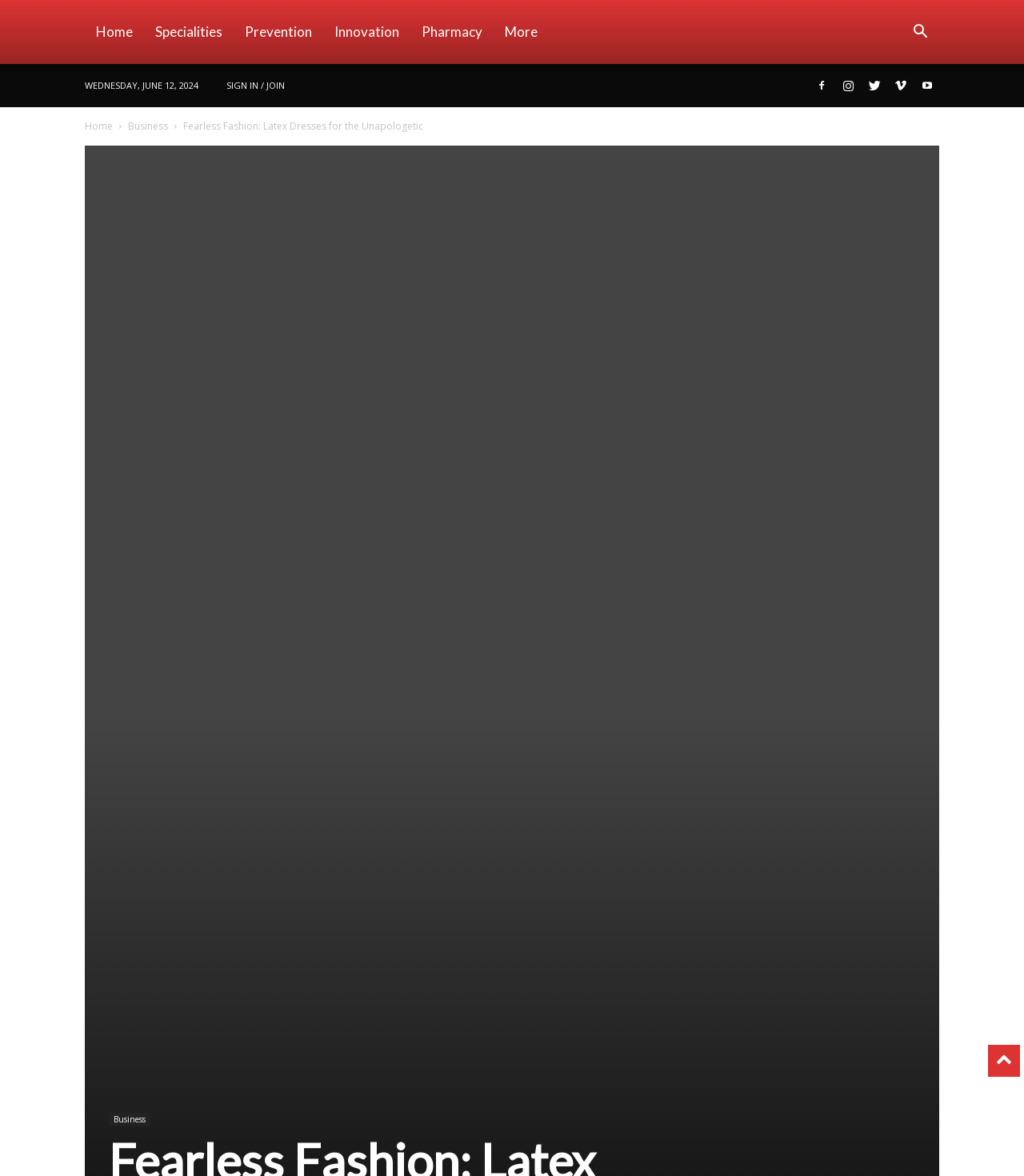Please respond in a single word or phrase: 
What is the date displayed on the webpage?

WEDNESDAY, JUNE 12, 2024